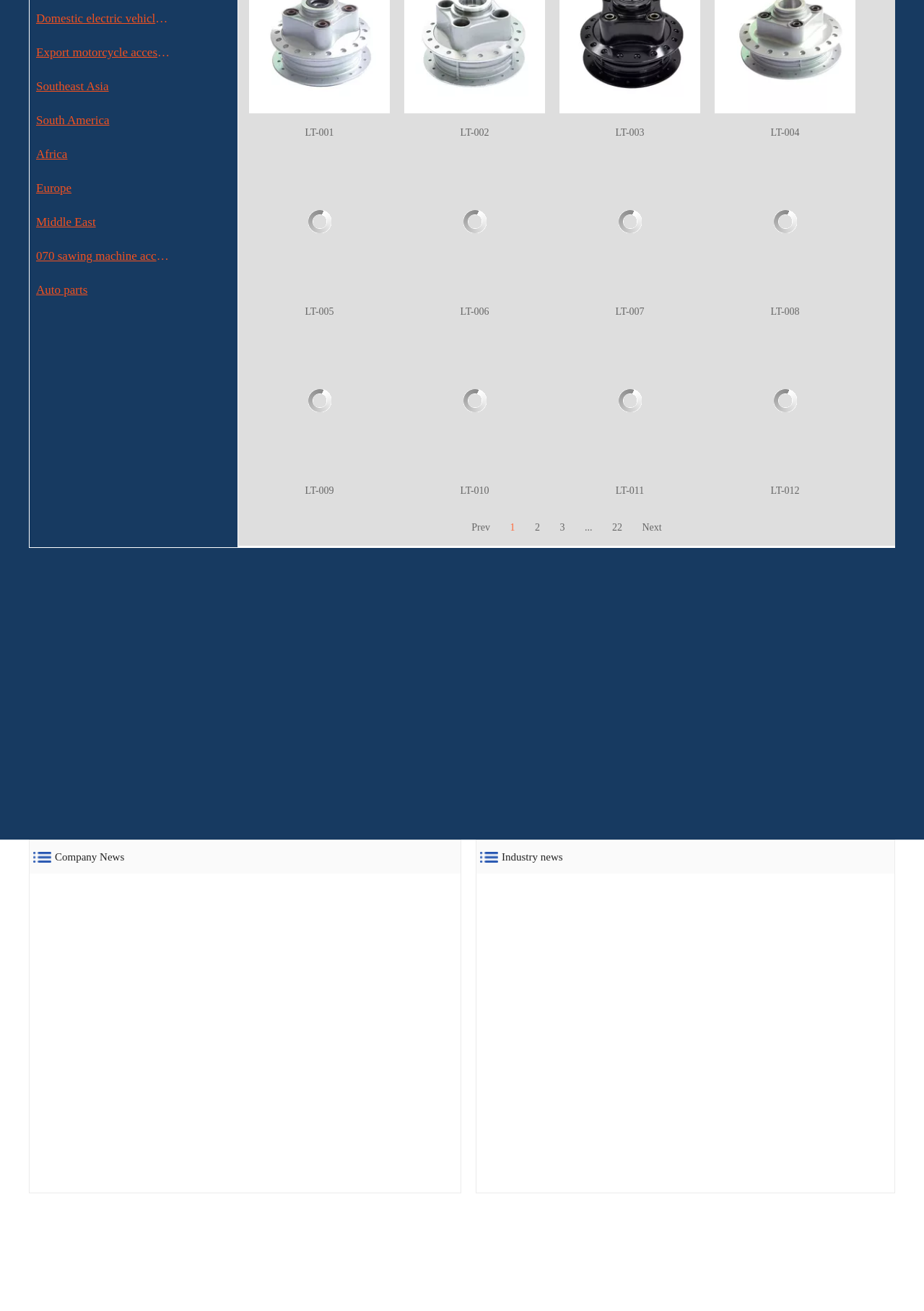What is the first electric vehicle accessory series?
Provide a comprehensive and detailed answer to the question.

The first electric vehicle accessory series is 'Domestic' because it is the first item listed in the series of electric vehicle accessories on the webpage.